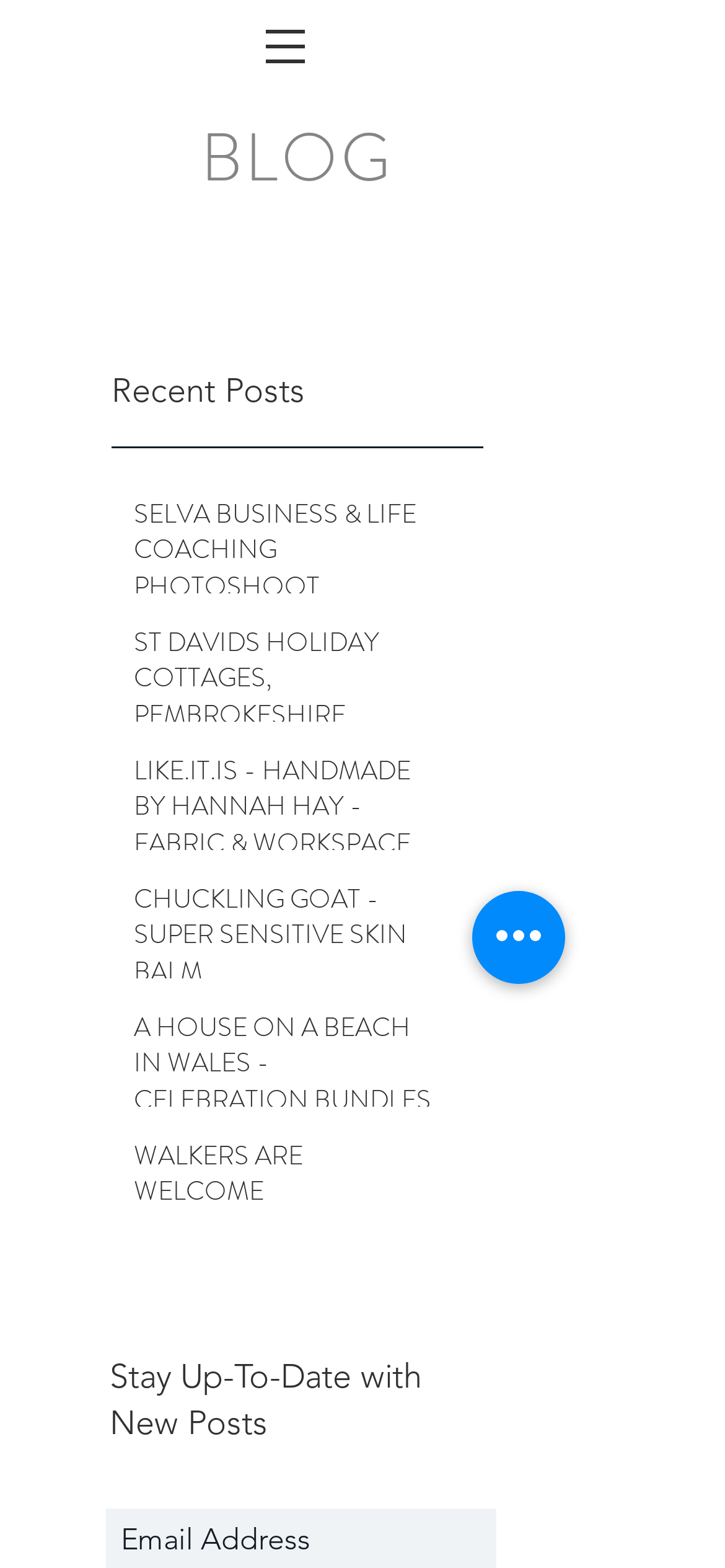Determine the bounding box coordinates of the clickable region to execute the instruction: "Go to next month". The coordinates should be four float numbers between 0 and 1, denoted as [left, top, right, bottom].

None